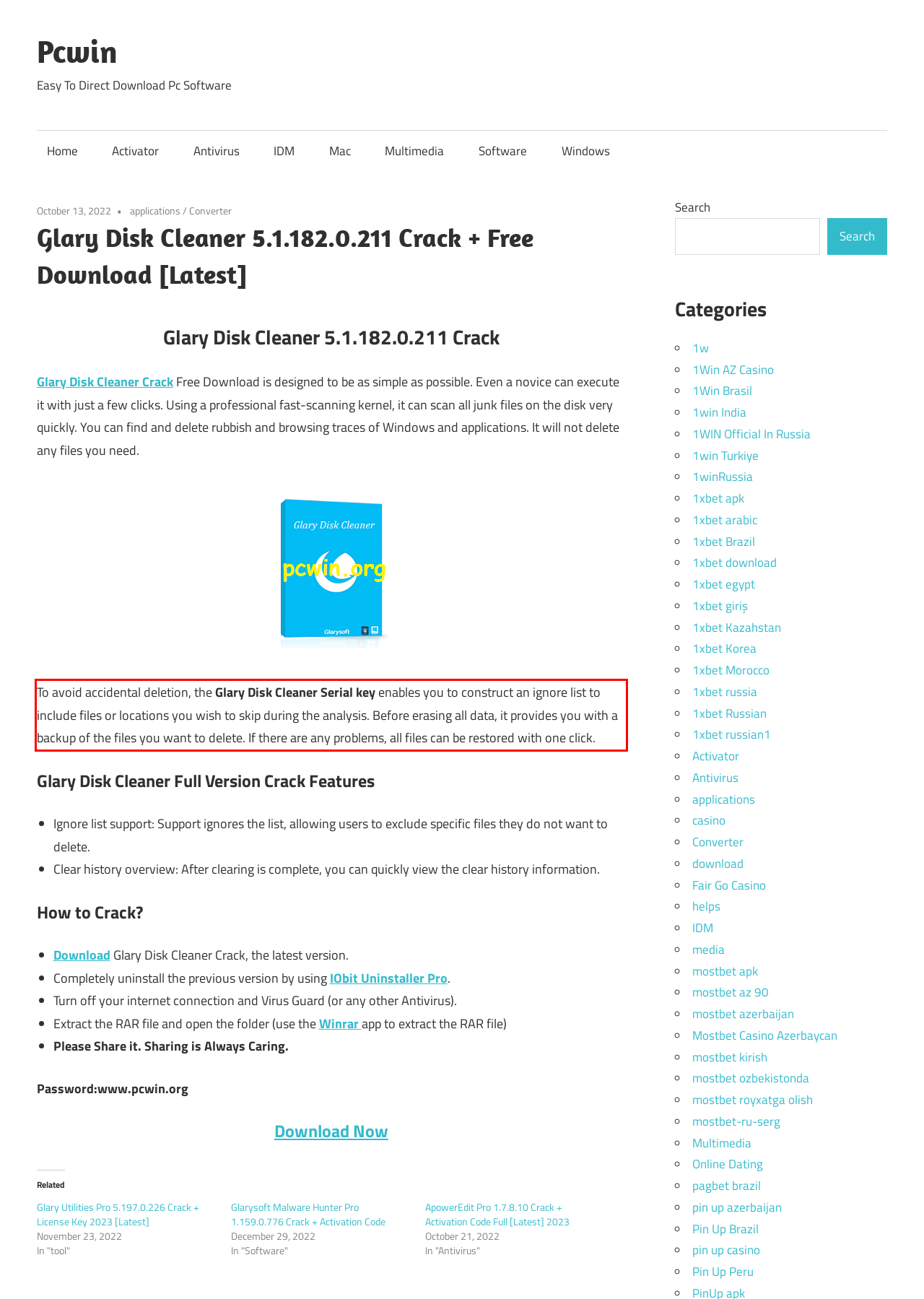Please perform OCR on the text content within the red bounding box that is highlighted in the provided webpage screenshot.

To avoid accidental deletion, the Glary Disk Cleaner Serial key enables you to construct an ignore list to include files or locations you wish to skip during the analysis. Before erasing all data, it provides you with a backup of the files you want to delete. If there are any problems, all files can be restored with one click.